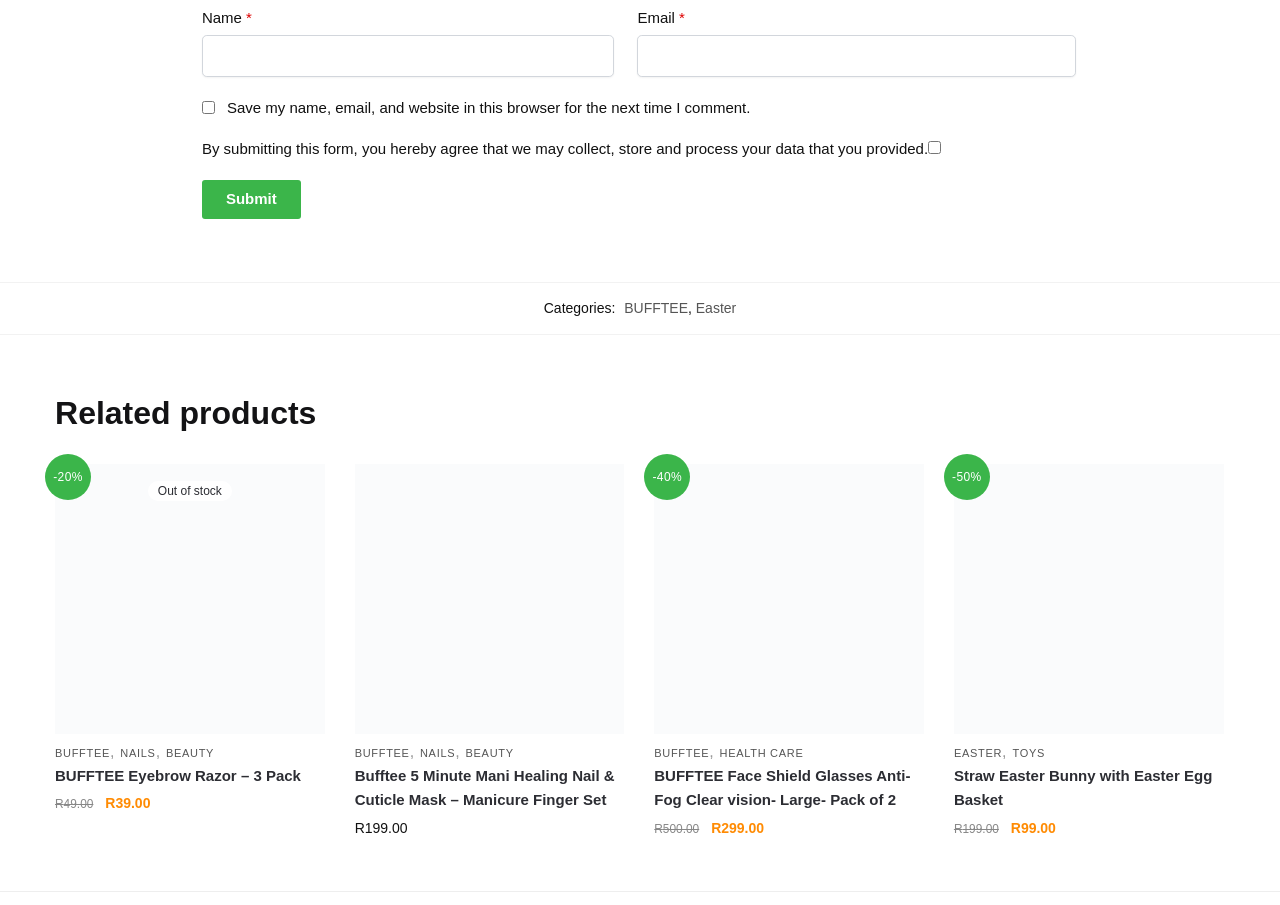What is the discount on the product 'Bufftee 5 Minute Mani Healing Nail & Cuticle Mask – Manicure Finger Set'?
Refer to the image and provide a thorough answer to the question.

The discount on the product 'Bufftee 5 Minute Mani Healing Nail & Cuticle Mask – Manicure Finger Set' is -40%, as indicated by the text '-40%' next to the product.